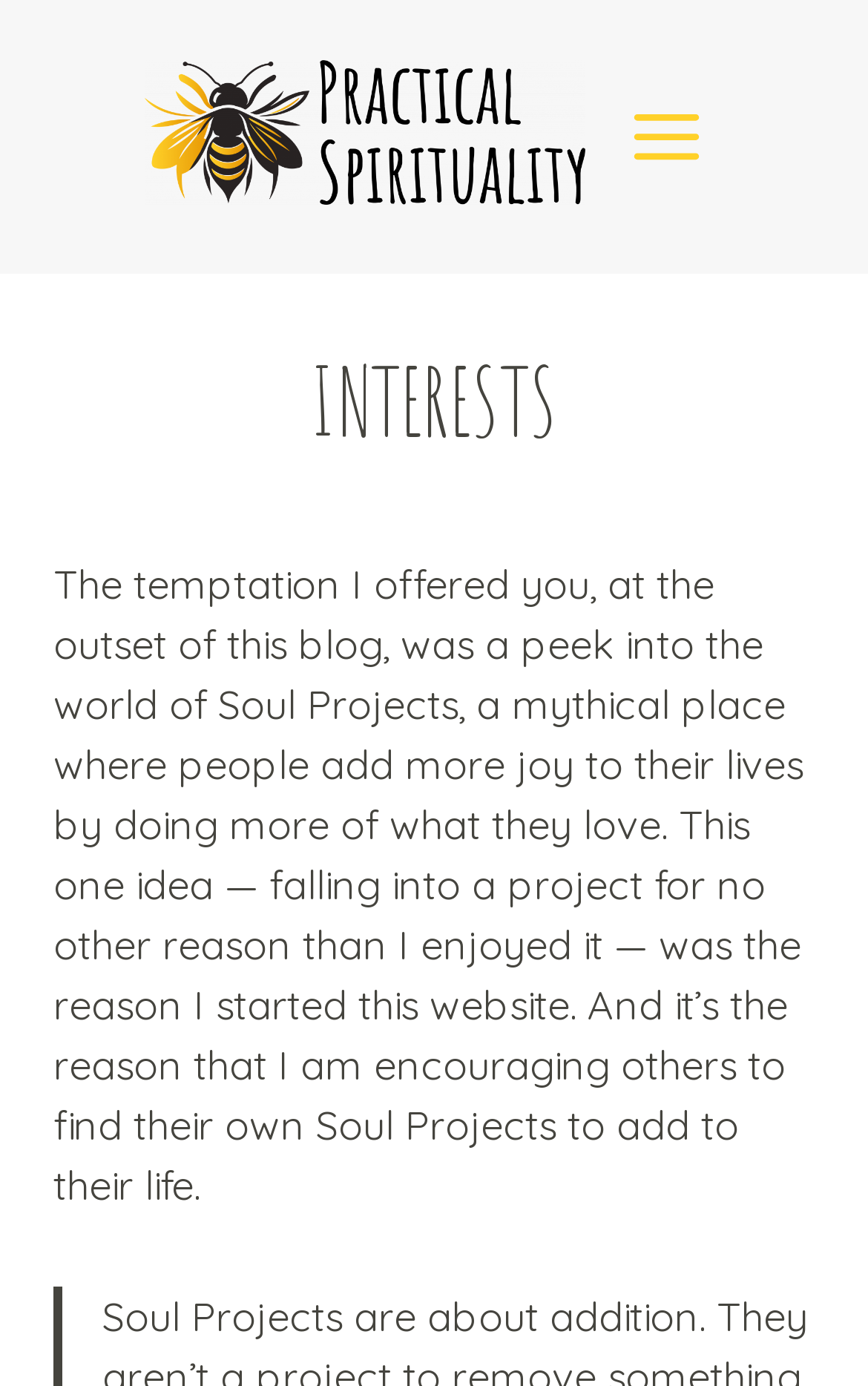Refer to the image and offer a detailed explanation in response to the question: Who is the author of this blog?

The answer can be found by looking at the top-left corner of the webpage, where there is a link with the text 'Sue Erhart' and an image with the same name. This suggests that Sue Erhart is the author of the blog.